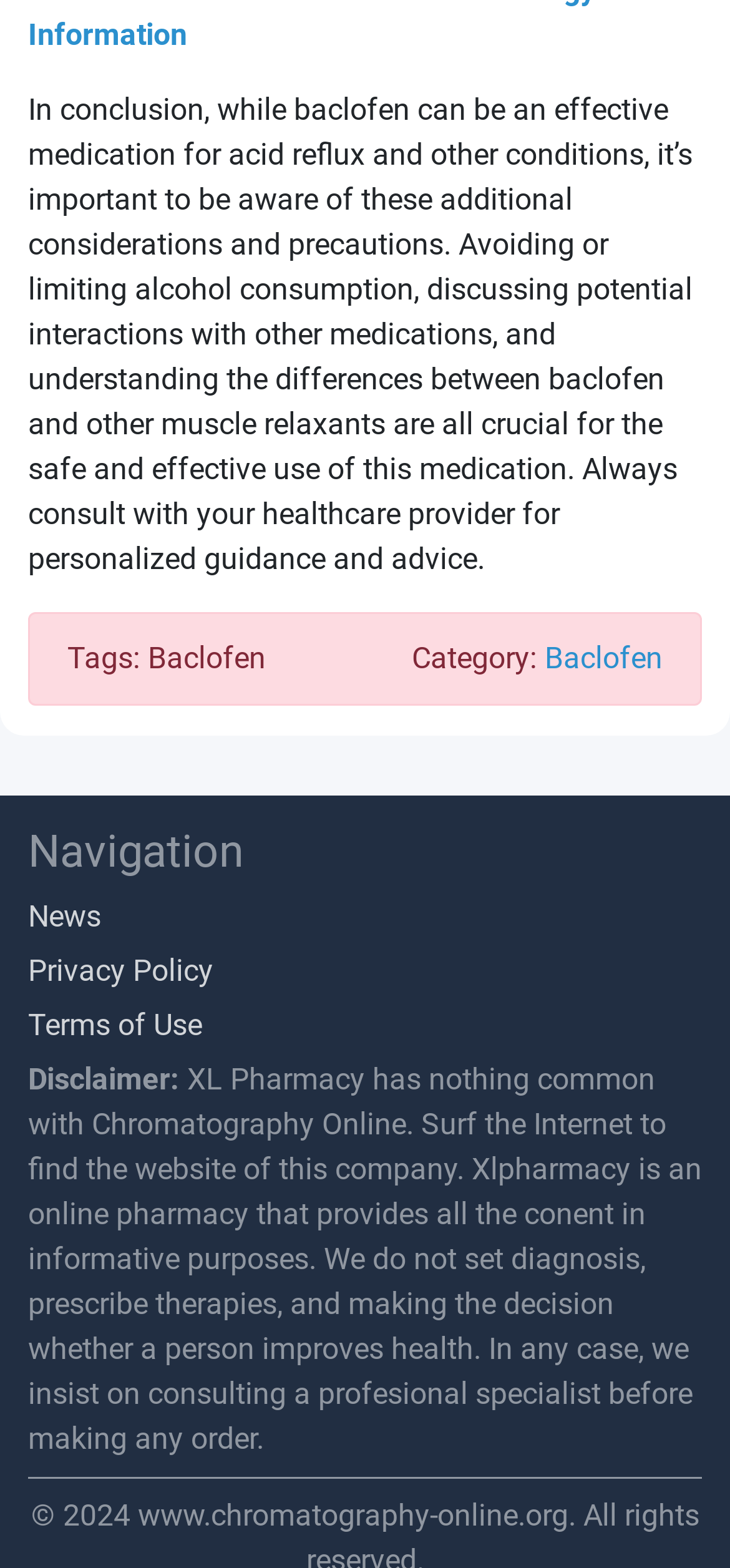Locate the bounding box of the UI element described in the following text: "Terms of Use".

[0.038, 0.64, 0.292, 0.669]